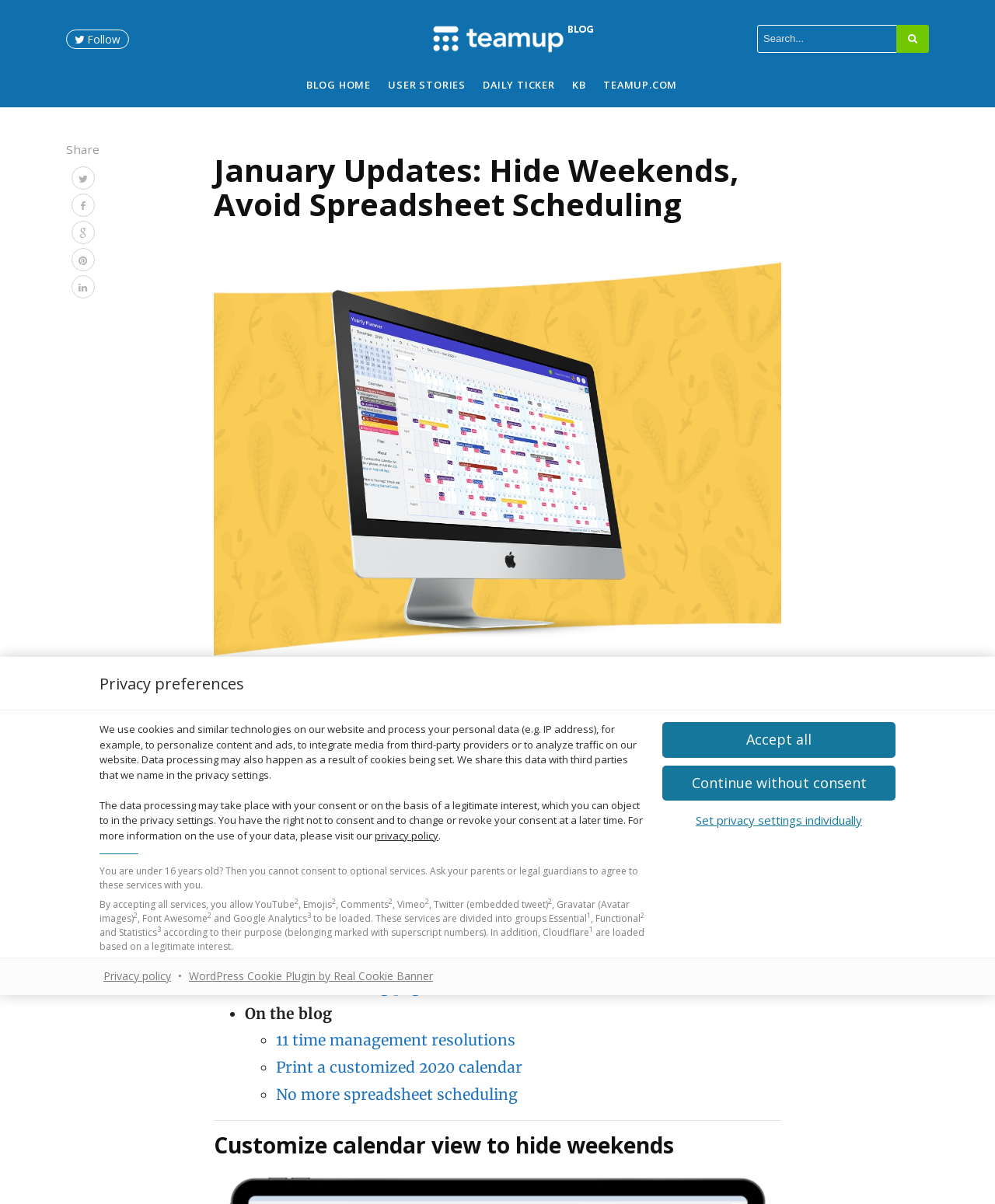What is the name of the blog?
Please provide a detailed and comprehensive answer to the question.

The name of the blog can be found in the top navigation bar, where it says 'Teamup Blog' with an image of a blog icon next to it.